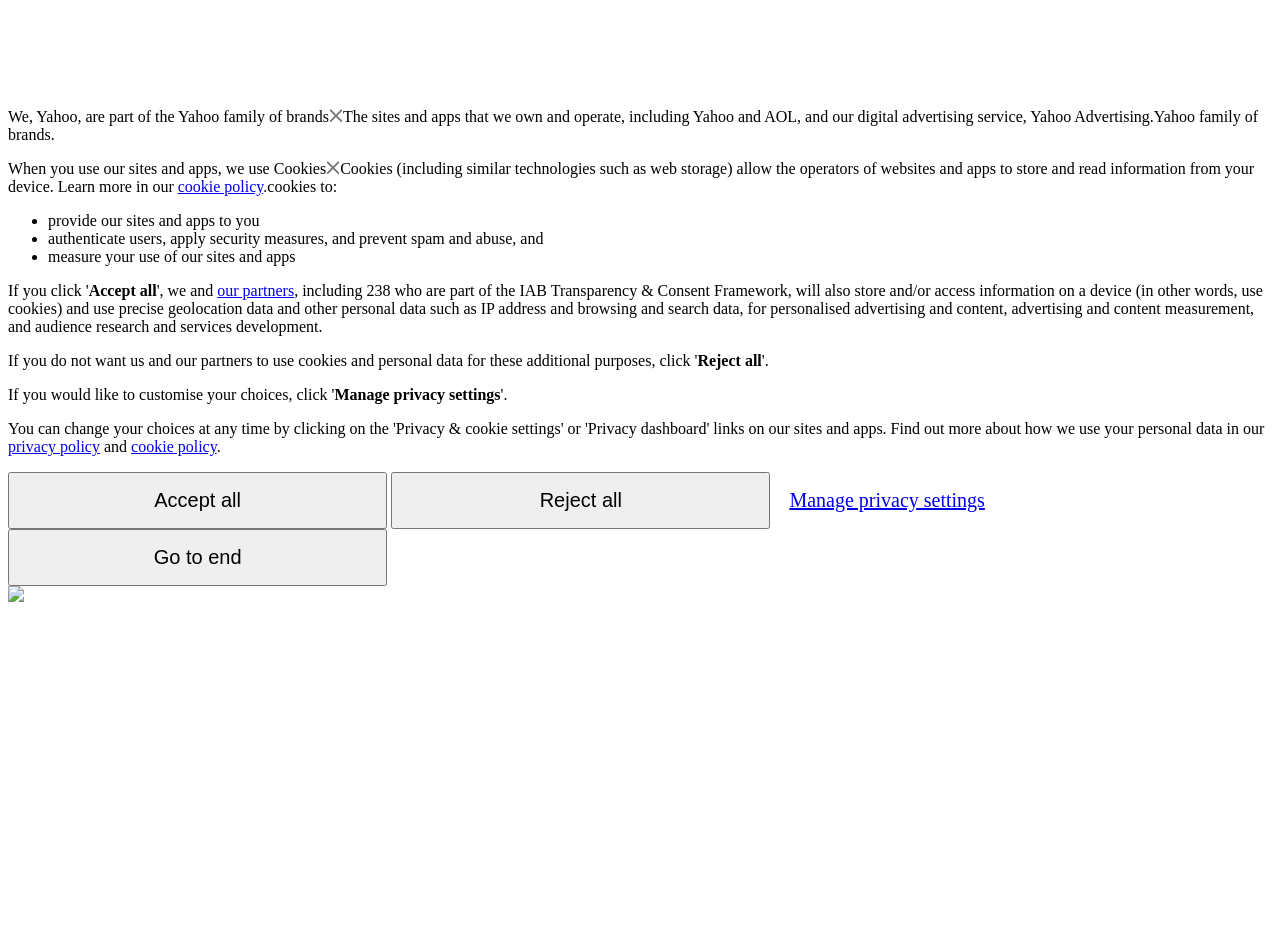Determine the bounding box coordinates for the area you should click to complete the following instruction: "View the 'cookie policy'".

[0.102, 0.465, 0.169, 0.483]